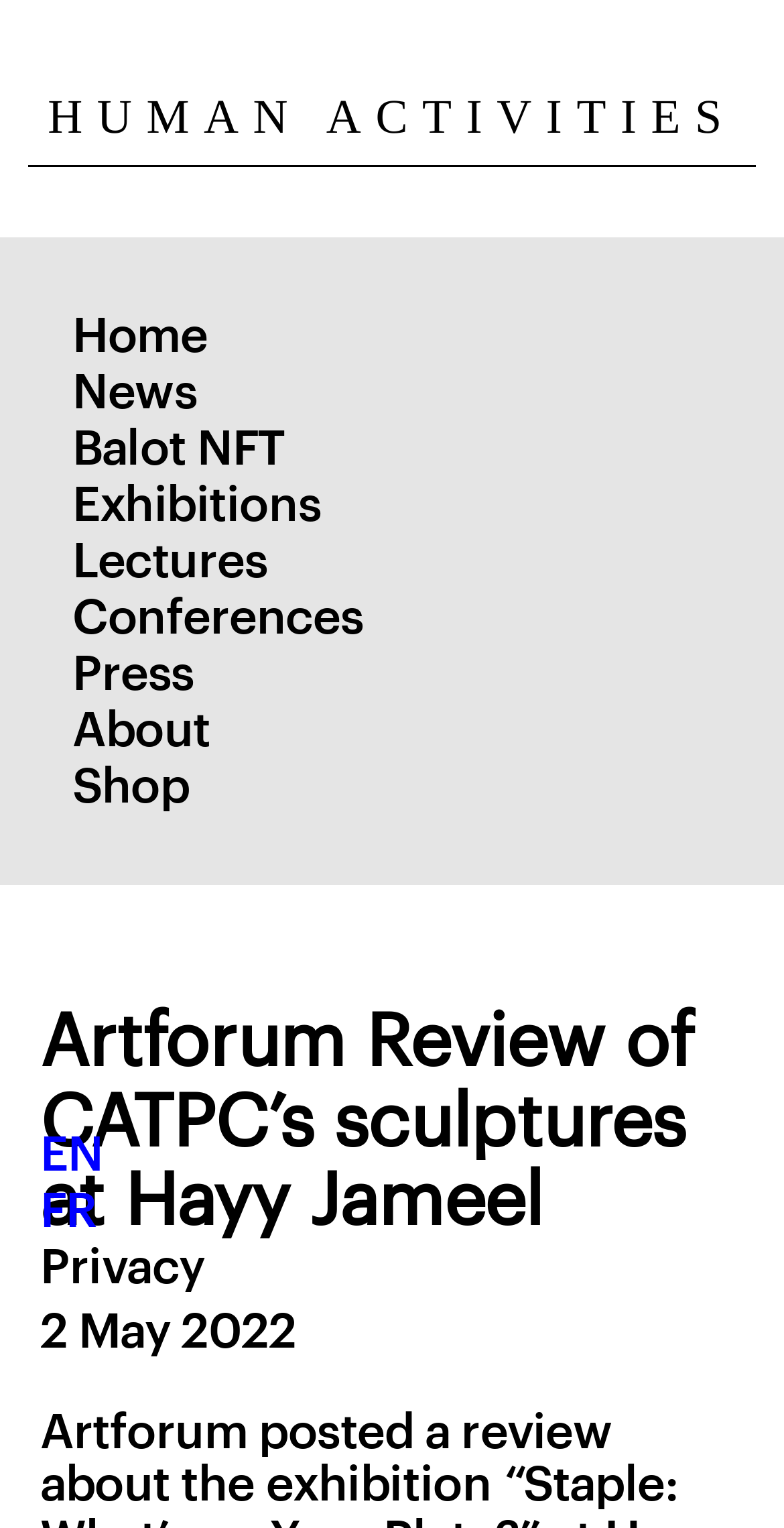What is the date of the Artforum Review?
Using the visual information, reply with a single word or short phrase.

2 May 2022